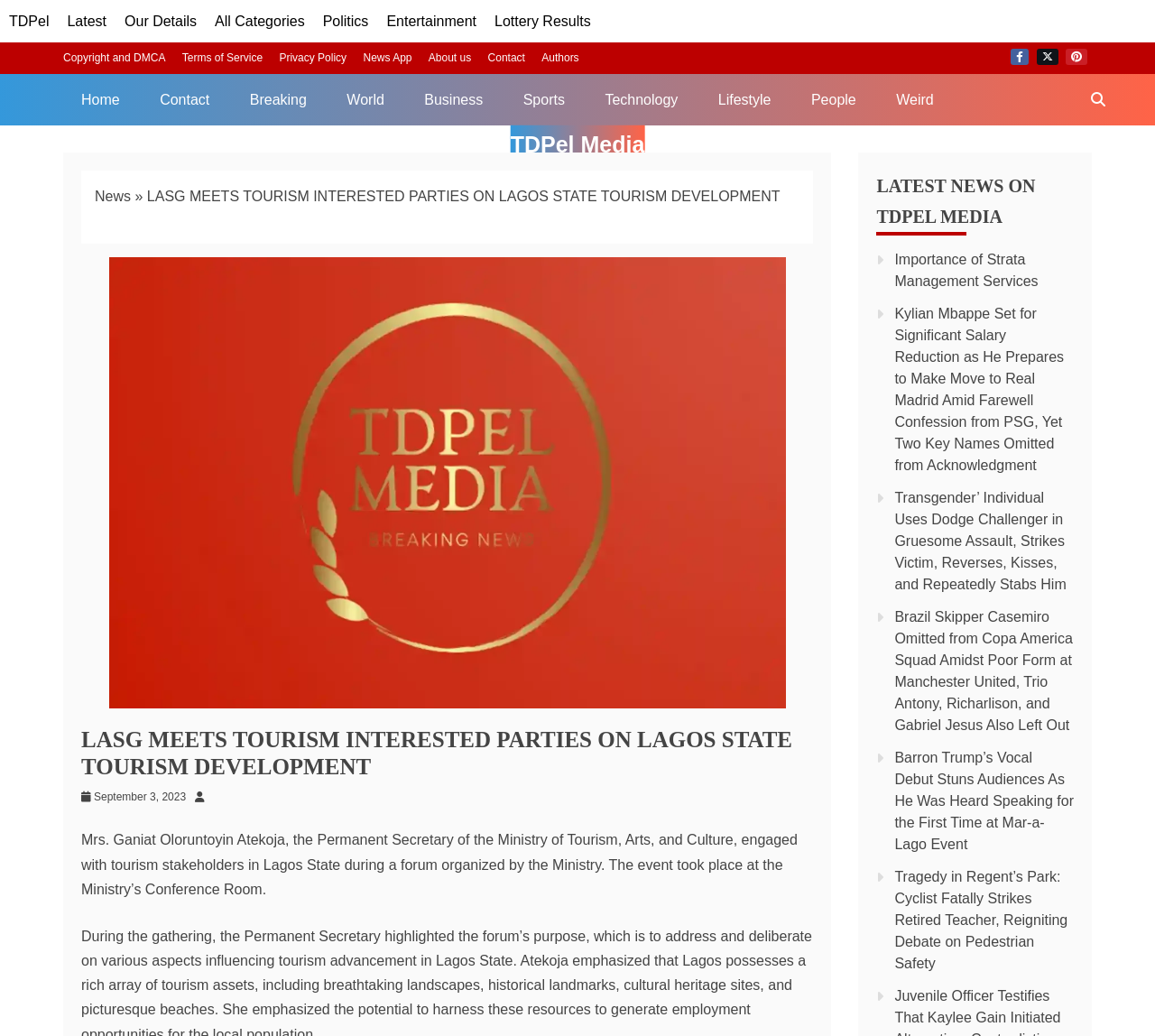Respond with a single word or phrase to the following question:
How many social media links are there?

3